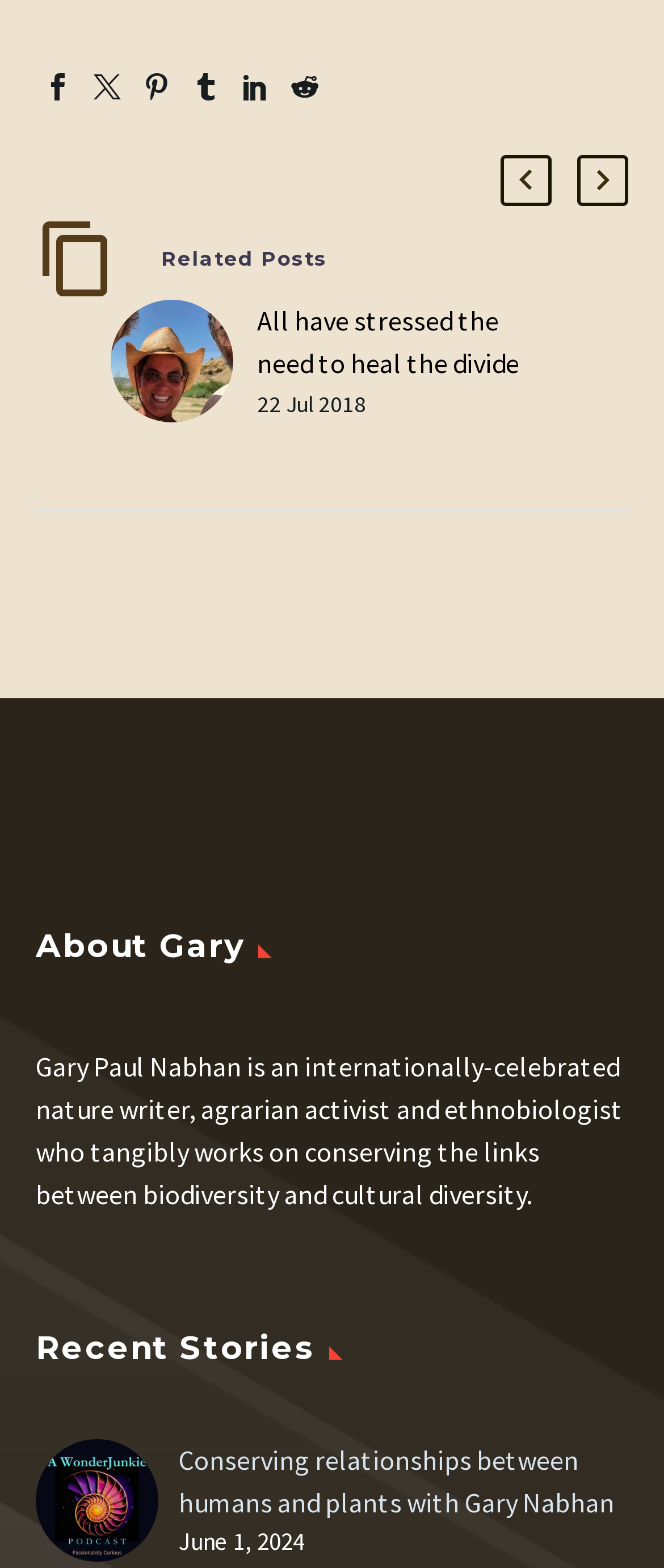Indicate the bounding box coordinates of the element that needs to be clicked to satisfy the following instruction: "Click the share icon". The coordinates should be four float numbers between 0 and 1, i.e., [left, top, right, bottom].

[0.067, 0.046, 0.108, 0.064]